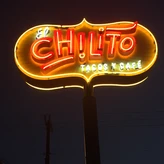Explain in detail what you see in the image.

This vibrant image showcases the neon sign for "El Chilito Tacos y Café," a beloved eatery known for its delicious tacos. The sign, illuminated in vivid shades of red and yellow, features the bold word "CHILITO" prominently at the center, surrounded by decorative elements that enhance its eye-catching appeal. The backdrop of twilight adds a warm glow to the scene, highlighting the sign's craftsmanship and the inviting atmosphere it creates for patrons. The structure stands tall on a supportive pole, symbolizing the intersection of art and functionality while reflecting the culinary delights that await inside. This neon display is not only a beacon for food lovers but also an artistic installation crafted by Ion Art, designed by Zocalo Designs, illustrating the fusion of creativity and gastronomy.